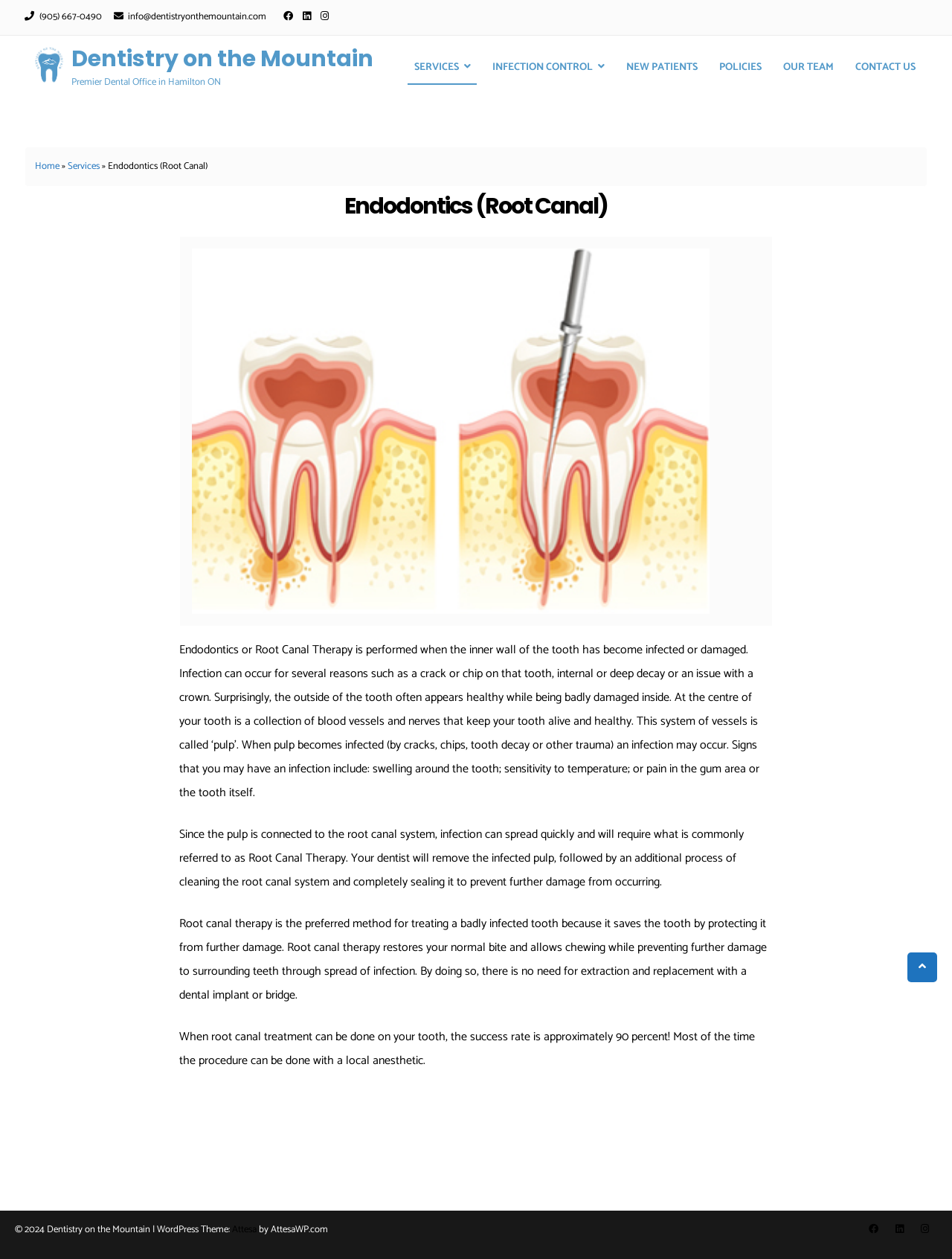Can you pinpoint the bounding box coordinates for the clickable element required for this instruction: "Send an email to the office"? The coordinates should be four float numbers between 0 and 1, i.e., [left, top, right, bottom].

[0.134, 0.007, 0.28, 0.02]